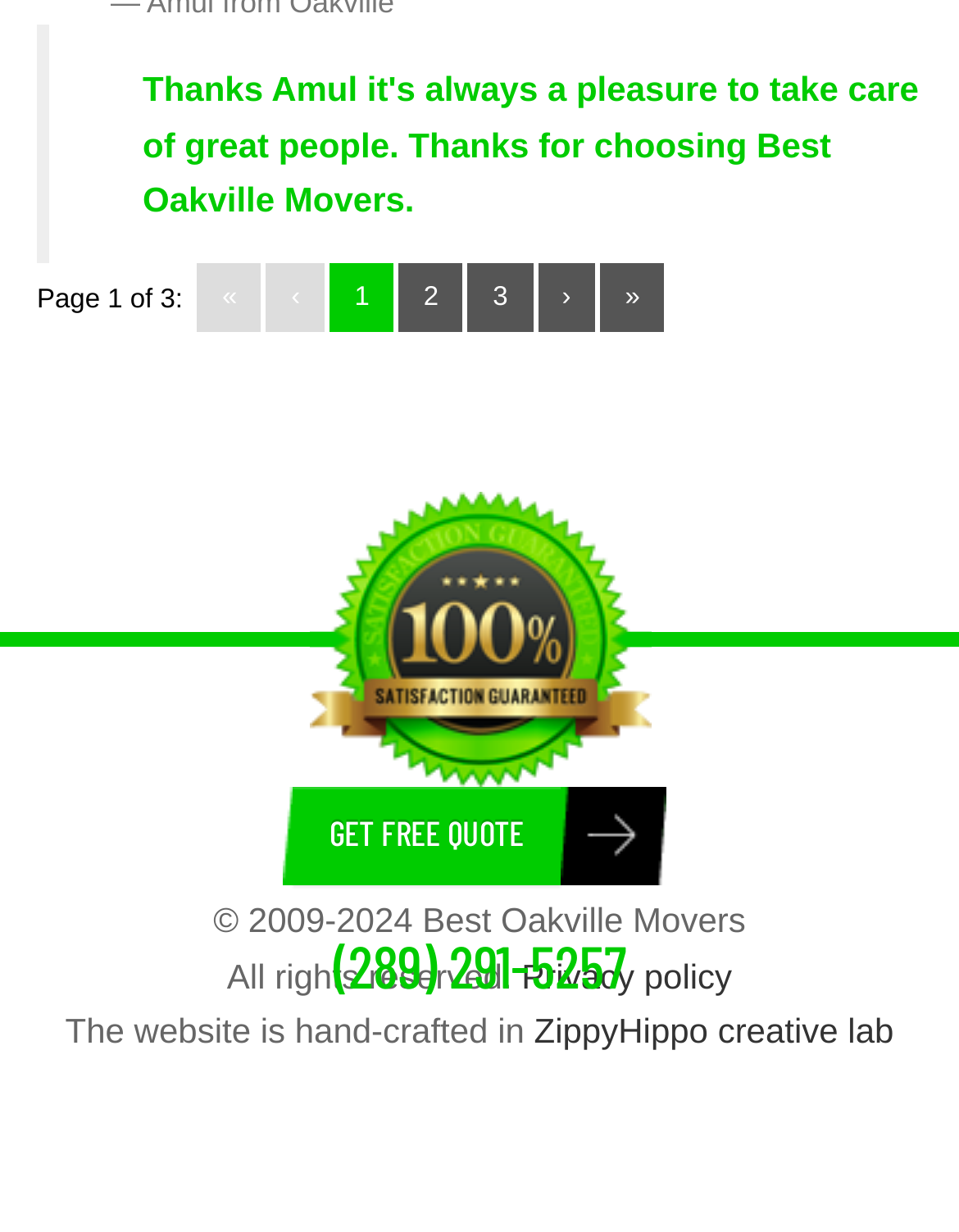Extract the bounding box coordinates of the UI element described by: "Privacy policy". The coordinates should include four float numbers ranging from 0 to 1, e.g., [left, top, right, bottom].

[0.544, 0.776, 0.763, 0.808]